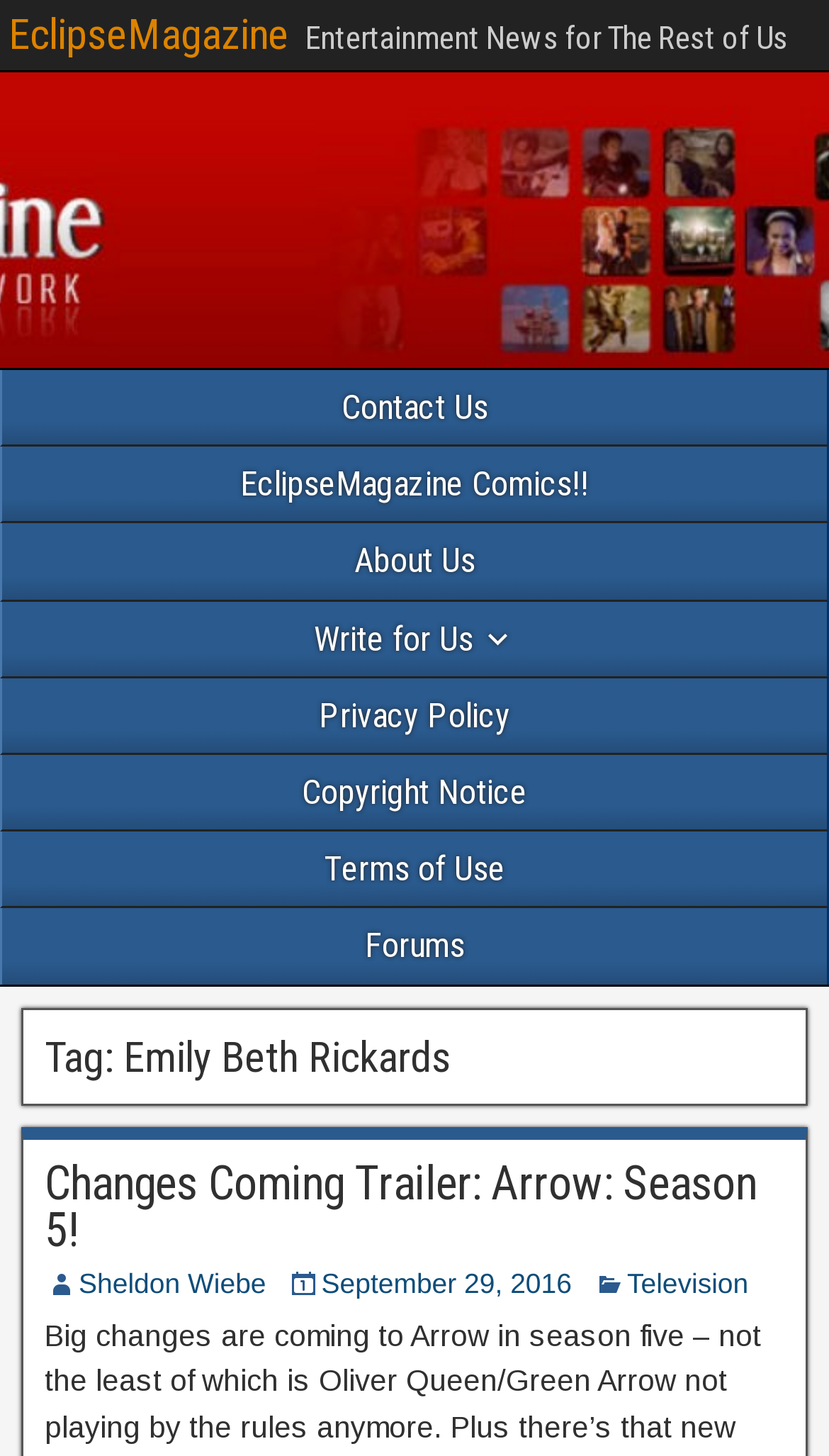Please identify the bounding box coordinates of the area that needs to be clicked to follow this instruction: "view the article about Arrow: Season 5".

[0.054, 0.794, 0.913, 0.862]